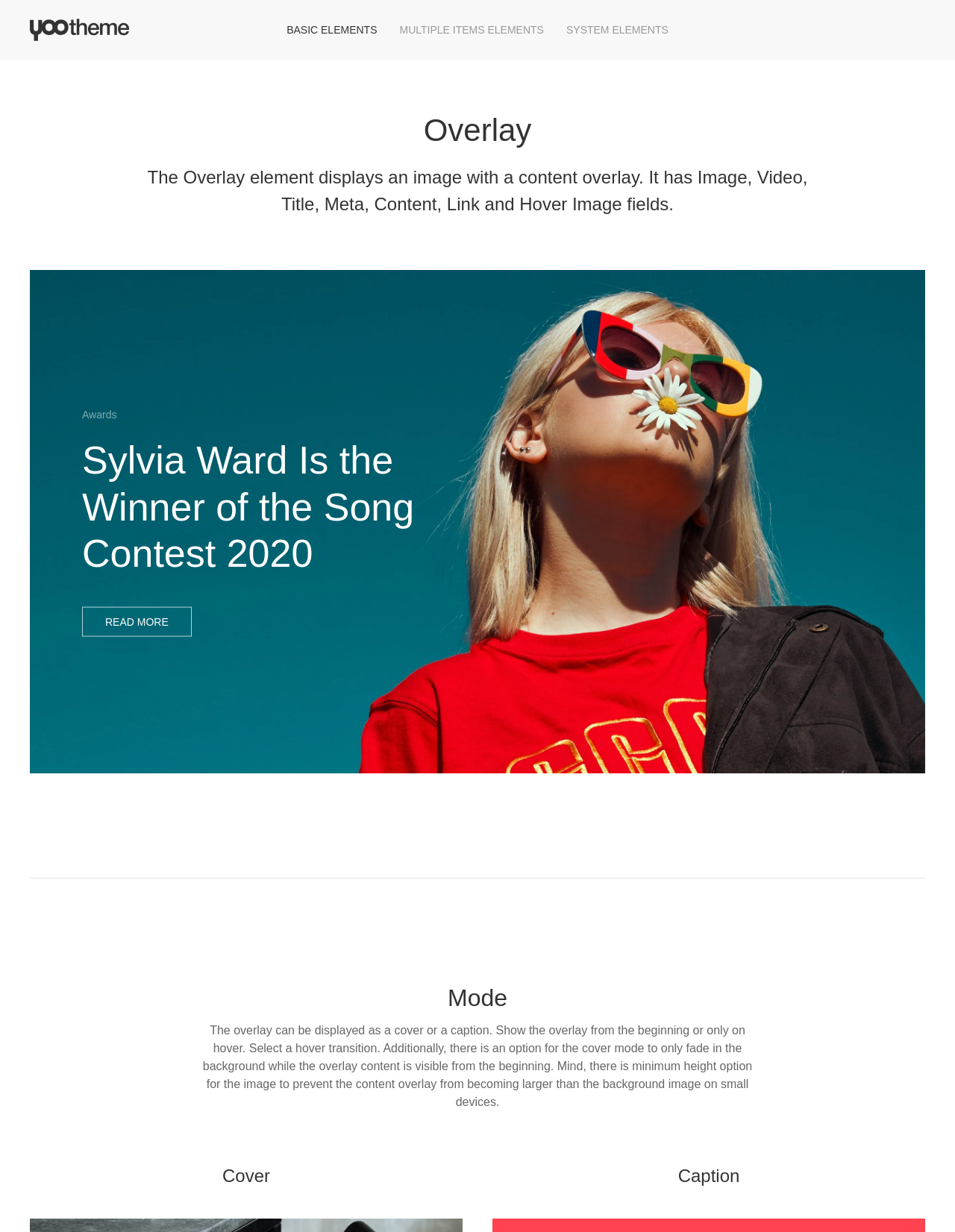What is the hover transition option for?
Please provide a single word or phrase as your answer based on the image.

Overlay